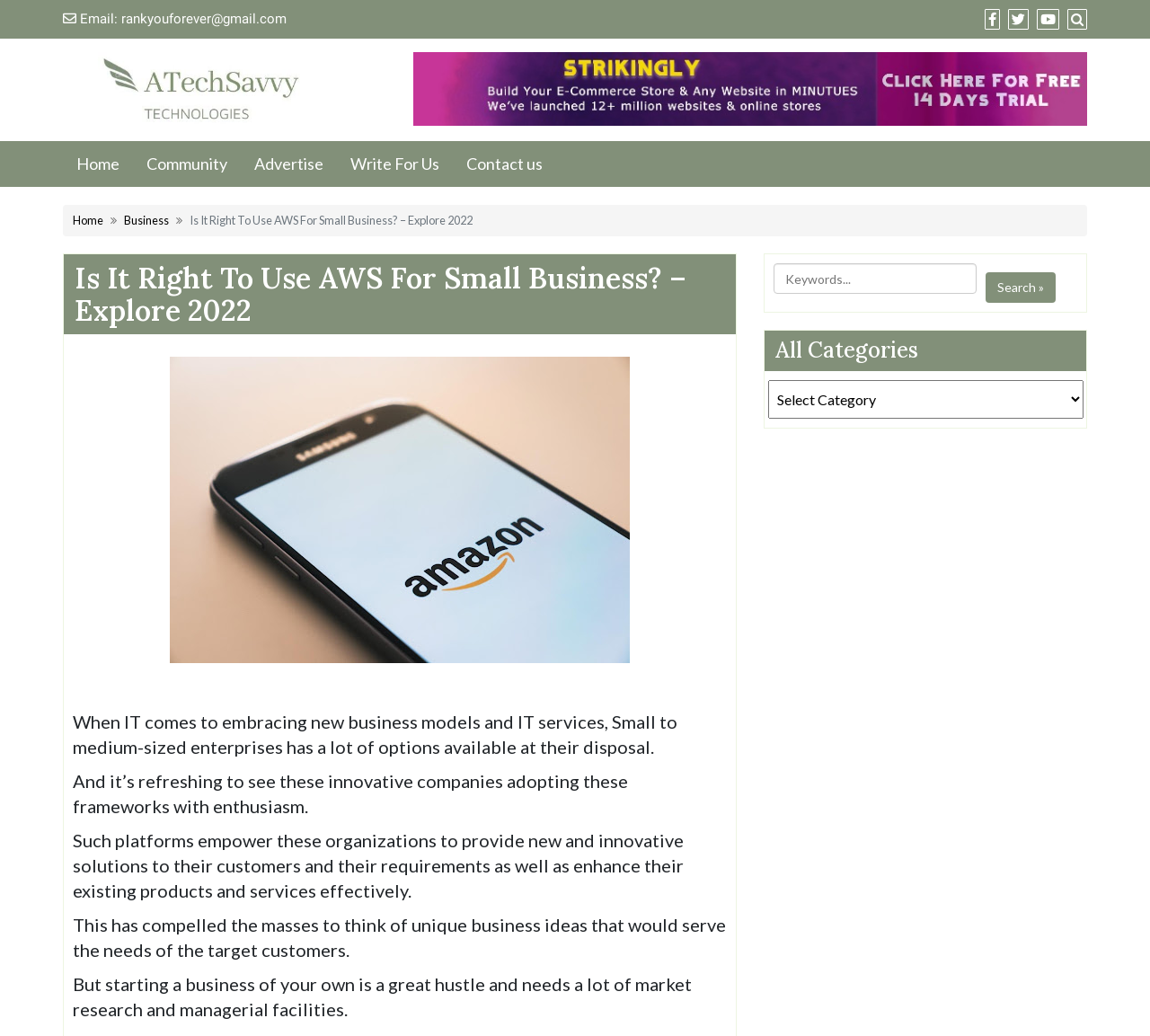What is the purpose of the search box?
Based on the image, answer the question in a detailed manner.

The search box is a prominent element on the webpage, and it has a placeholder text 'Keywords...'. The presence of a search button next to it suggests that users can input keywords to search for content within the website.